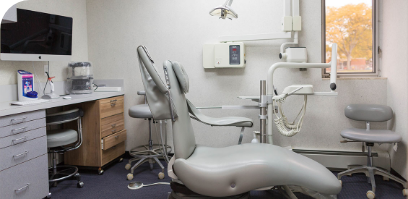Please answer the following question using a single word or phrase: 
What is the purpose of the workstation to the left?

Managing patient information